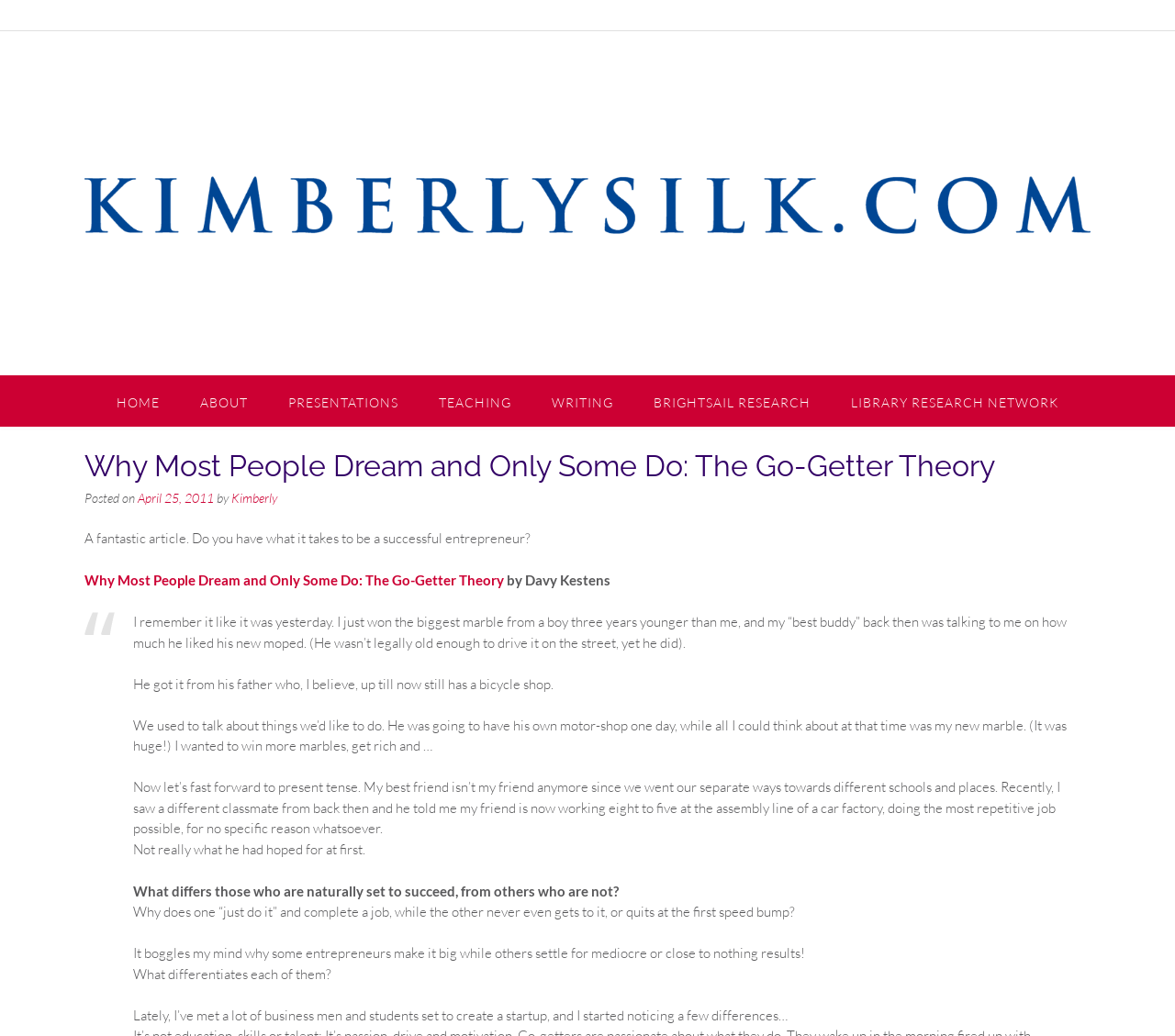Use a single word or phrase to respond to the question:
How many paragraphs are in the article?

7